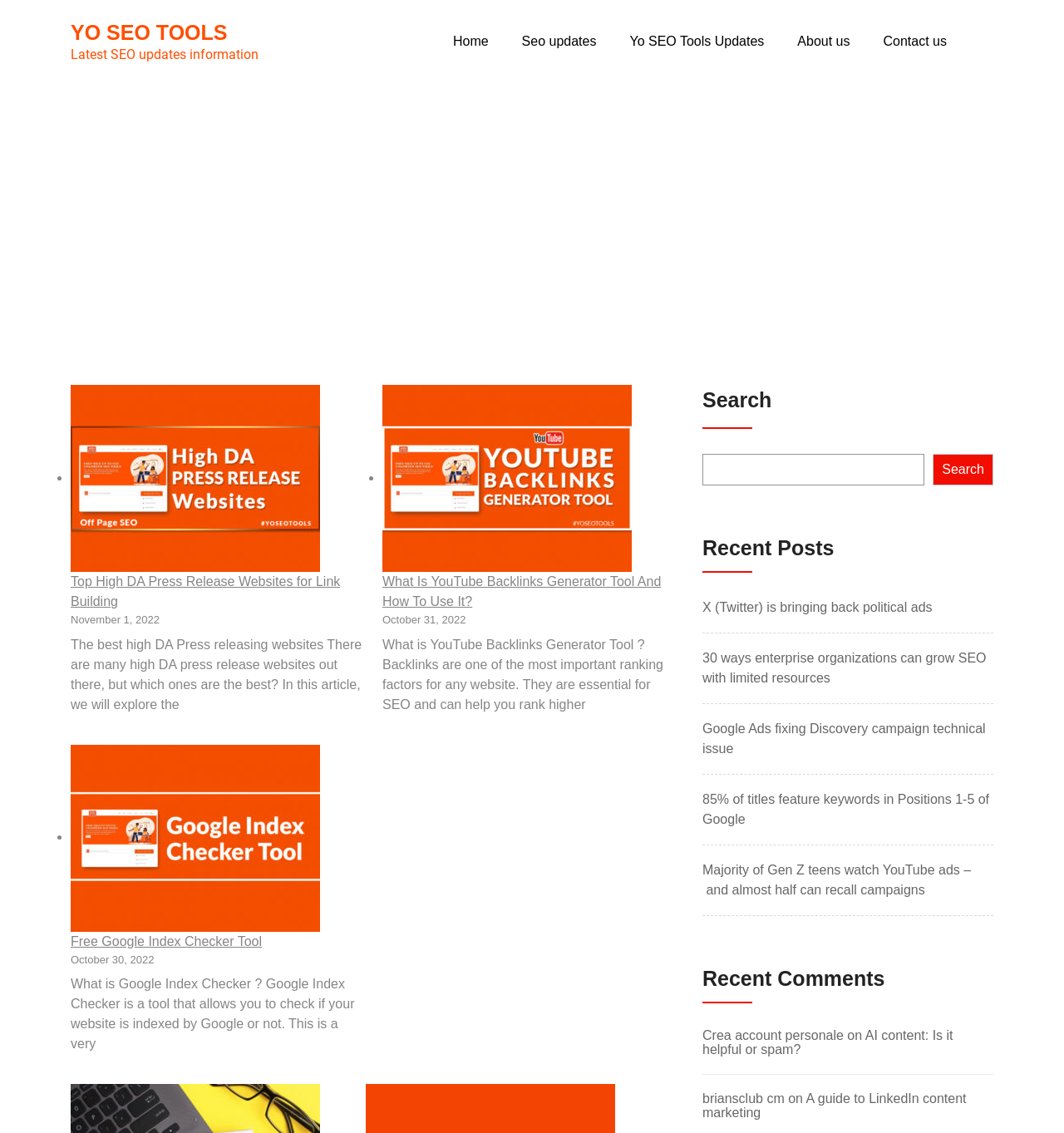How many recent posts are listed on the webpage?
Kindly offer a detailed explanation using the data available in the image.

The recent posts section is located in the middle of the webpage and lists 5 recent posts with their titles and links.